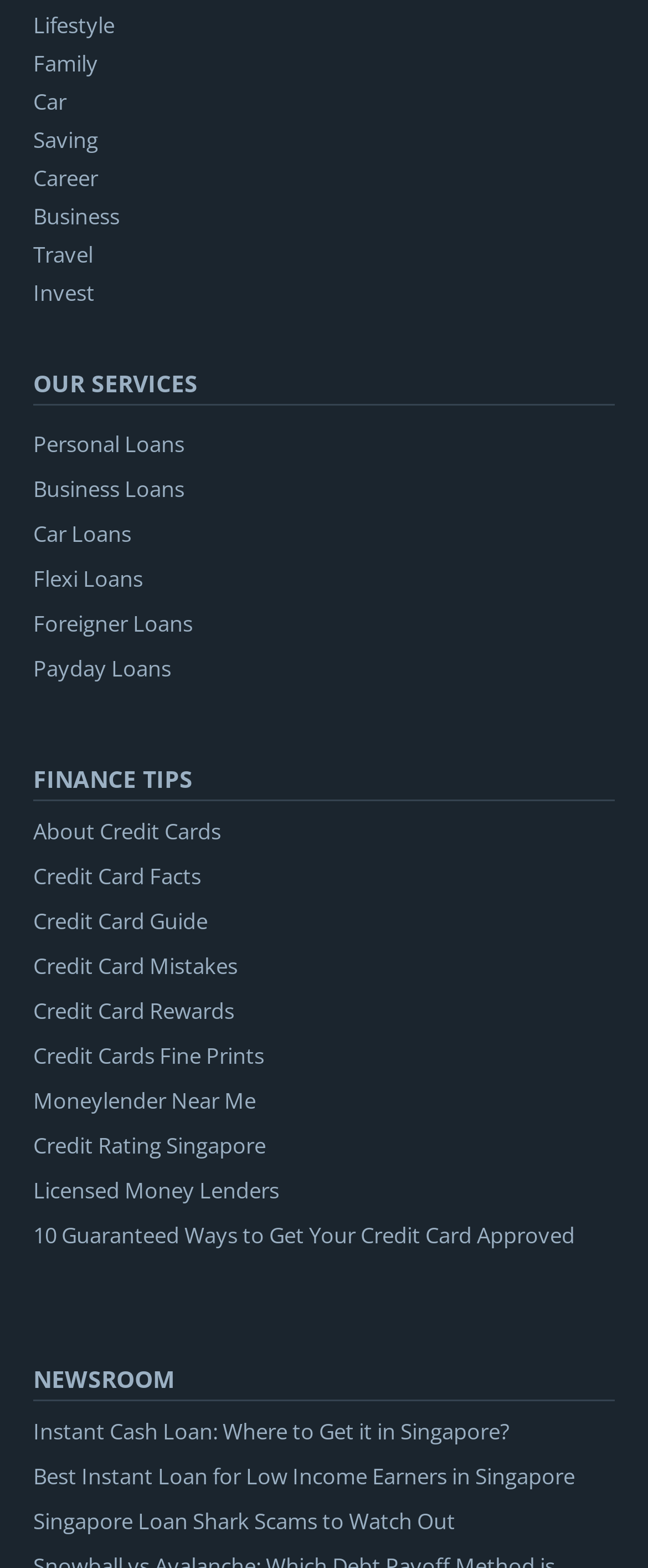Predict the bounding box coordinates of the area that should be clicked to accomplish the following instruction: "Read About Credit Cards". The bounding box coordinates should consist of four float numbers between 0 and 1, i.e., [left, top, right, bottom].

[0.051, 0.52, 0.341, 0.539]